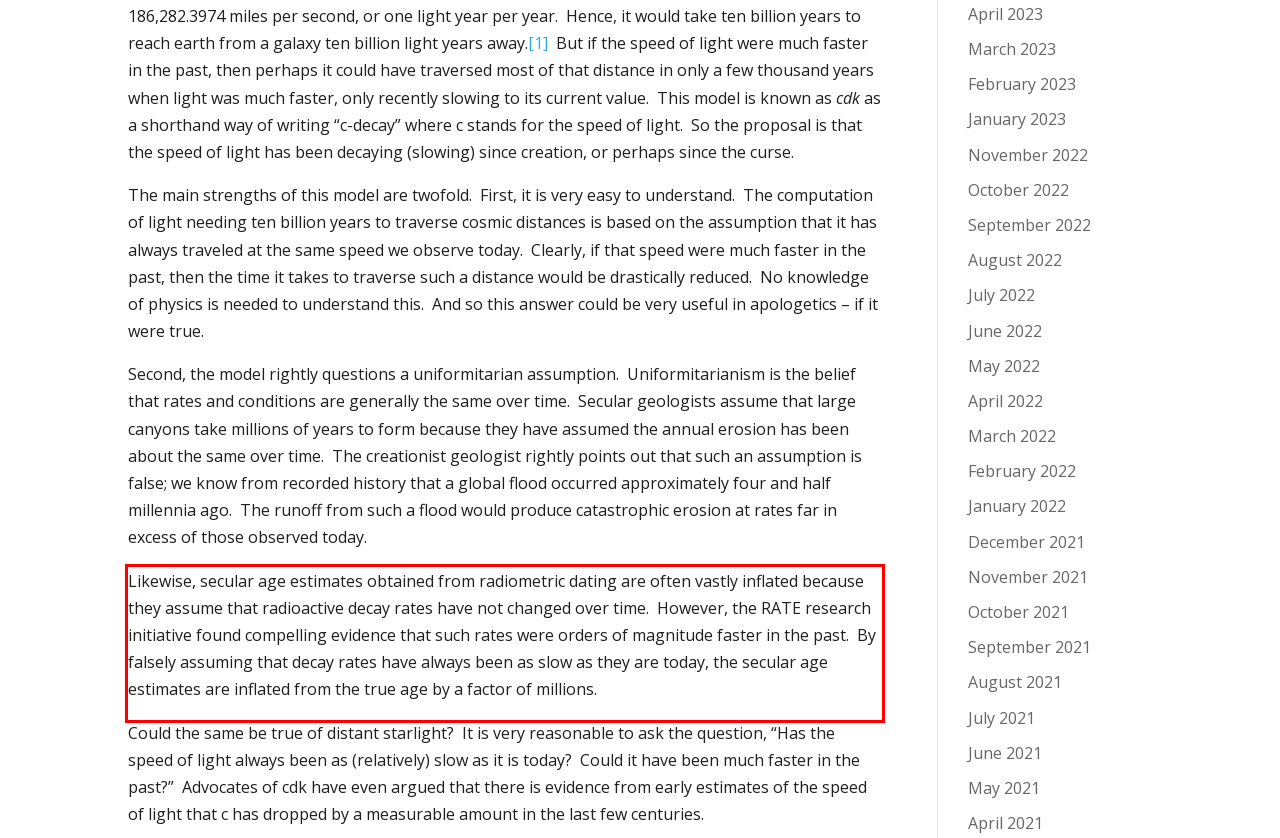Given the screenshot of the webpage, identify the red bounding box, and recognize the text content inside that red bounding box.

Likewise, secular age estimates obtained from radiometric dating are often vastly inflated because they assume that radioactive decay rates have not changed over time. However, the RATE research initiative found compelling evidence that such rates were orders of magnitude faster in the past. By falsely assuming that decay rates have always been as slow as they are today, the secular age estimates are inflated from the true age by a factor of millions.